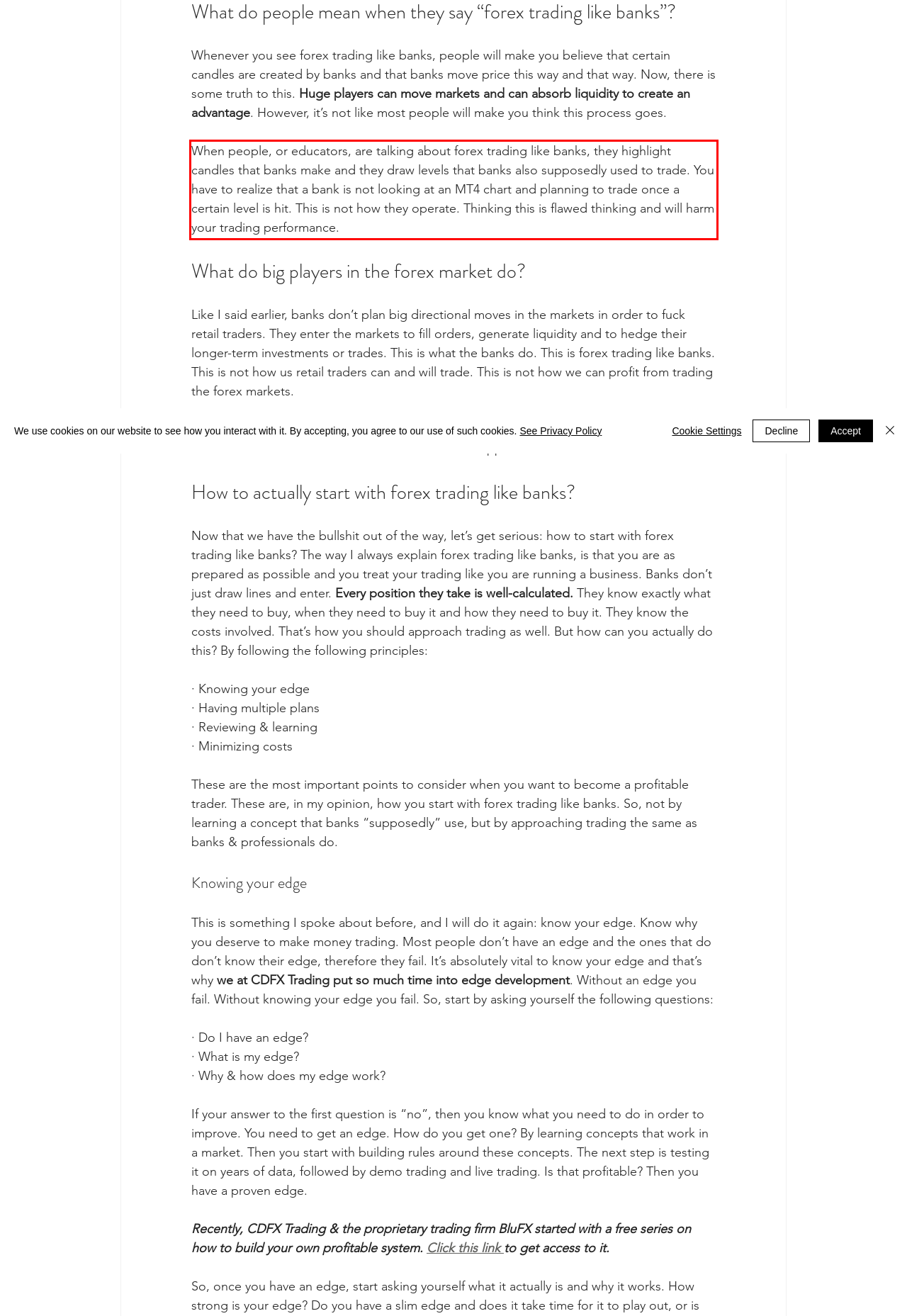Given a screenshot of a webpage with a red bounding box, please identify and retrieve the text inside the red rectangle.

When people, or educators, are talking about forex trading like banks, they highlight candles that banks make and they draw levels that banks also supposedly used to trade. You have to realize that a bank is not looking at an MT4 chart and planning to trade once a certain level is hit. This is not how they operate. Thinking this is flawed thinking and will harm your trading performance.